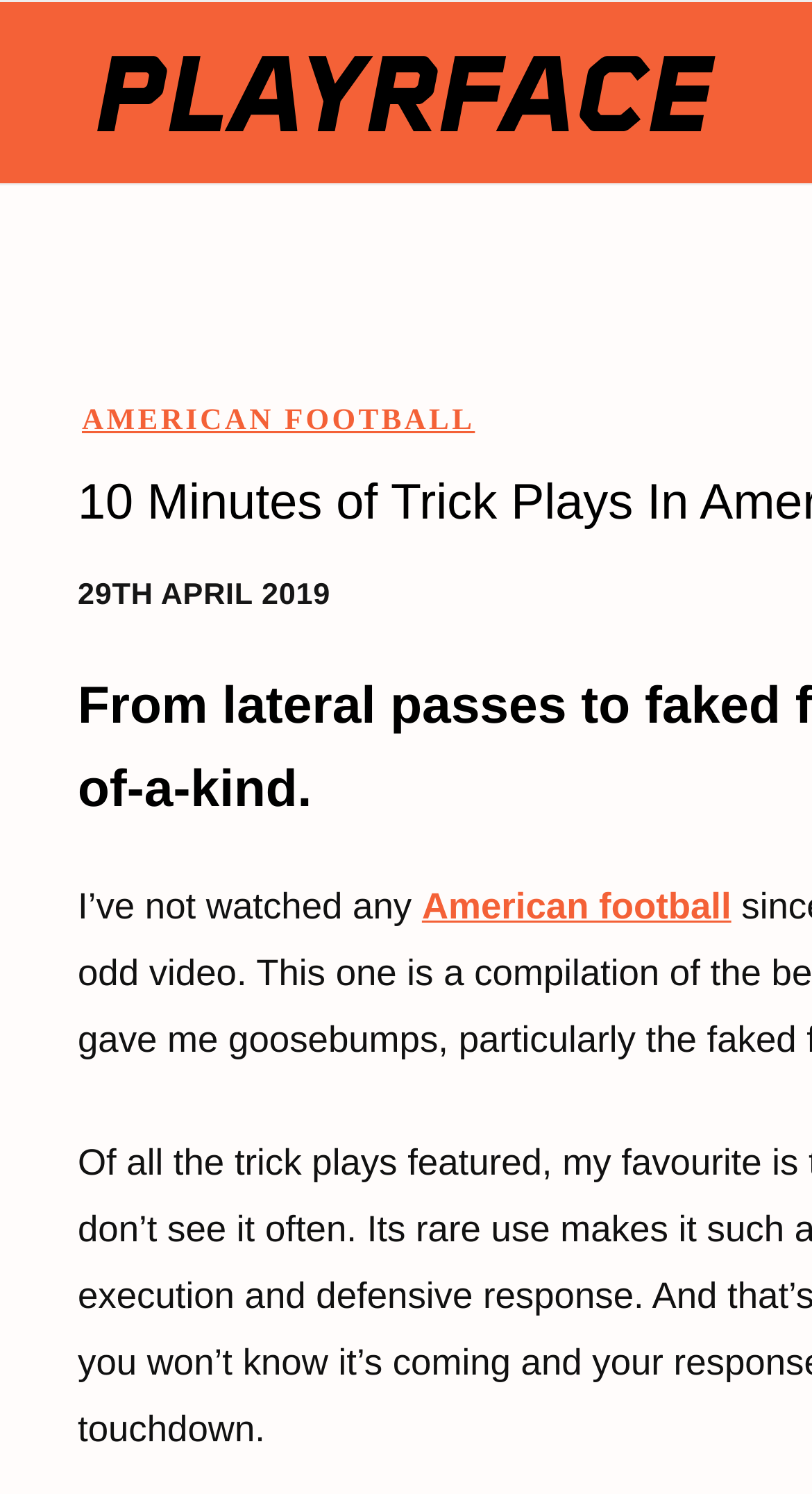Describe all the significant parts and information present on the webpage.

The webpage is about a compilation of the best trick plays in American football. At the top left corner, there is a link to the Playrface wordmark logo, accompanied by an image of the same logo. Below the logo, there is a link to "AMERICAN FOOTBALL" and a timestamp indicating the date "29TH APRIL 2019". 

To the right of the timestamp, there is a block of text that starts with "I’ve not watched any" and is followed by a link to "American football". The overall structure of the webpage suggests that it is a video page, with the main content likely being a video showcasing the trick plays.